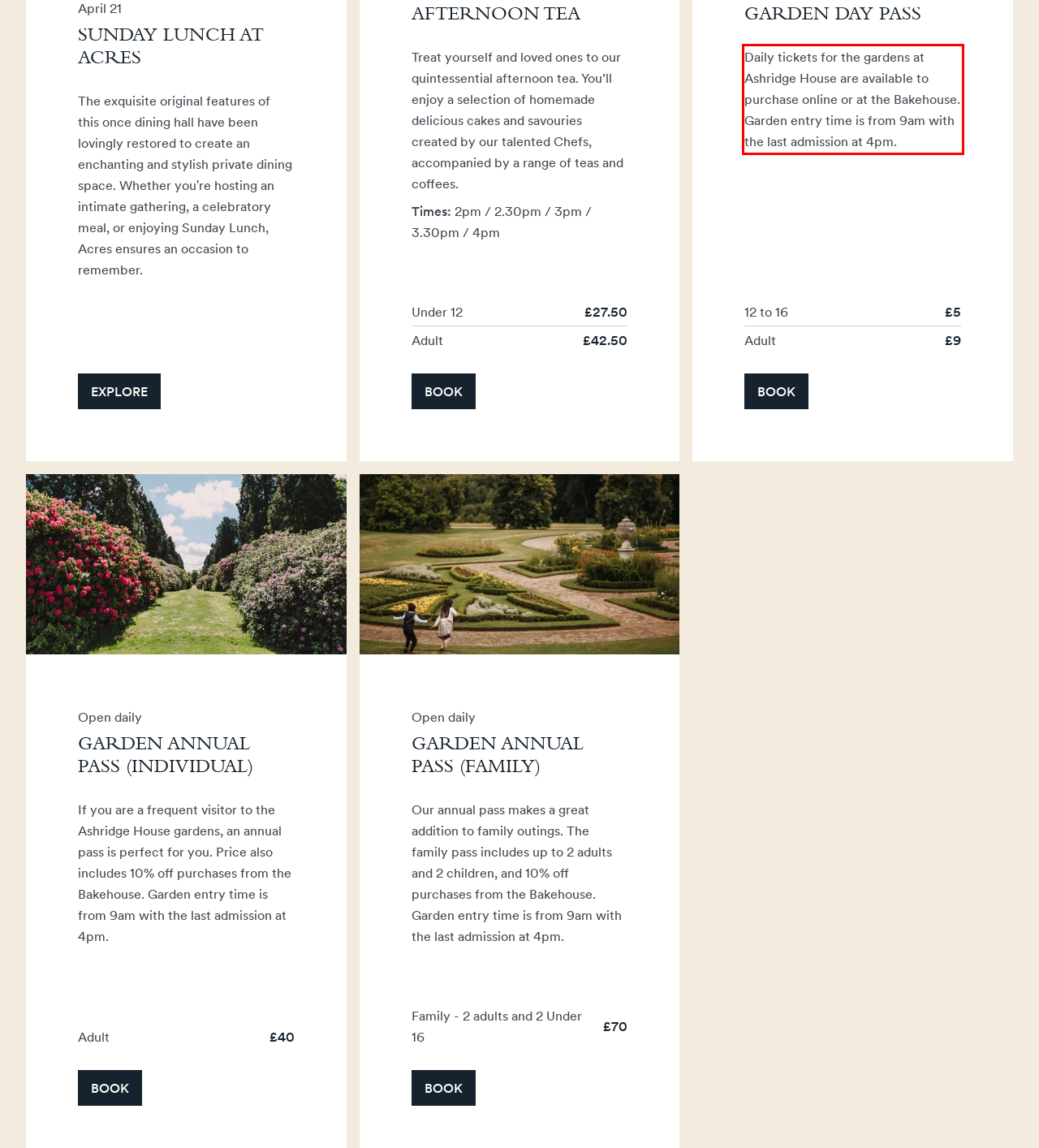Observe the screenshot of the webpage that includes a red rectangle bounding box. Conduct OCR on the content inside this red bounding box and generate the text.

Daily tickets for the gardens at Ashridge House are available to purchase online or at the Bakehouse. Garden entry time is from 9am with the last admission at 4pm.